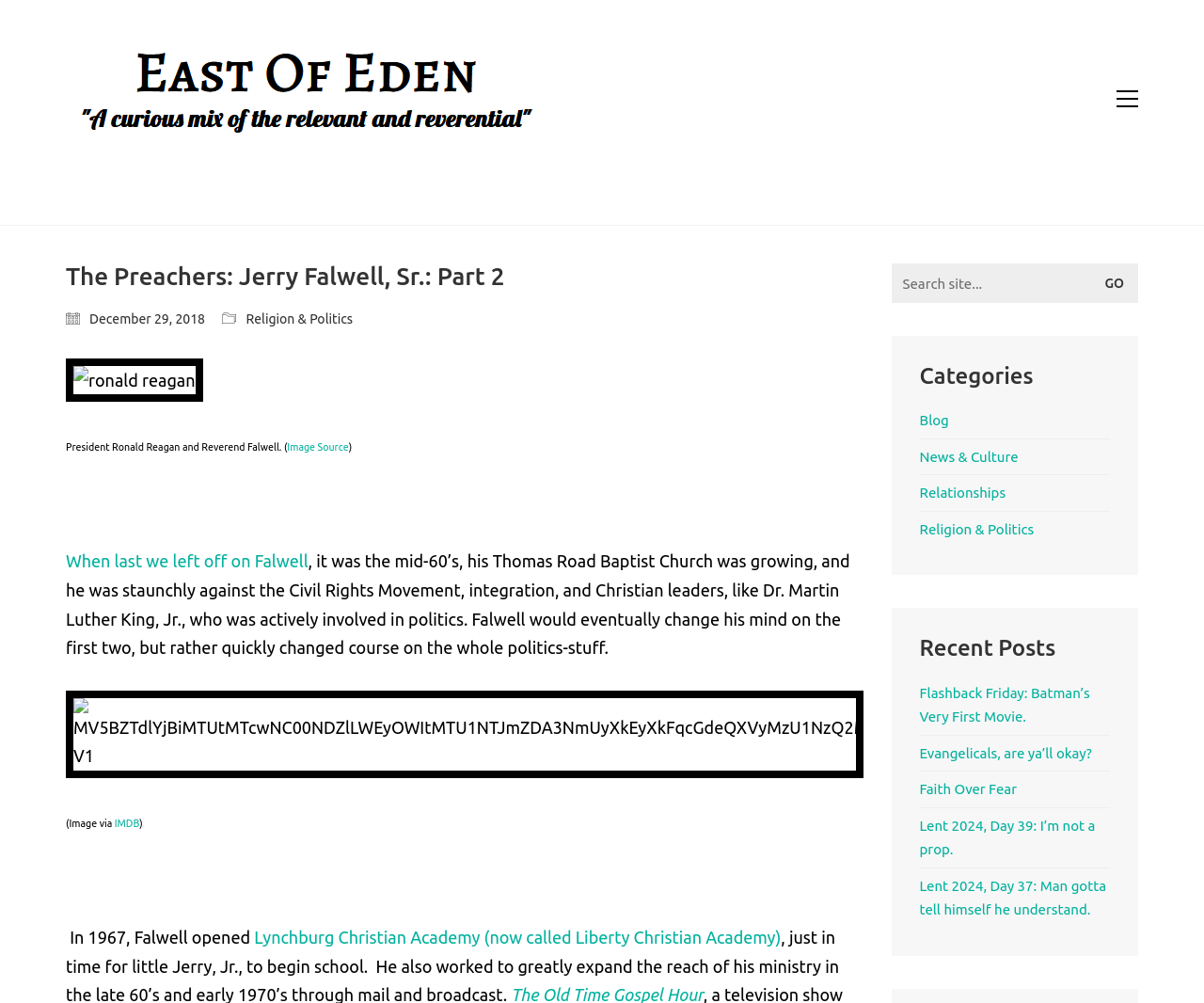Give a succinct answer to this question in a single word or phrase: 
Who is the president in the image?

Ronald Reagan